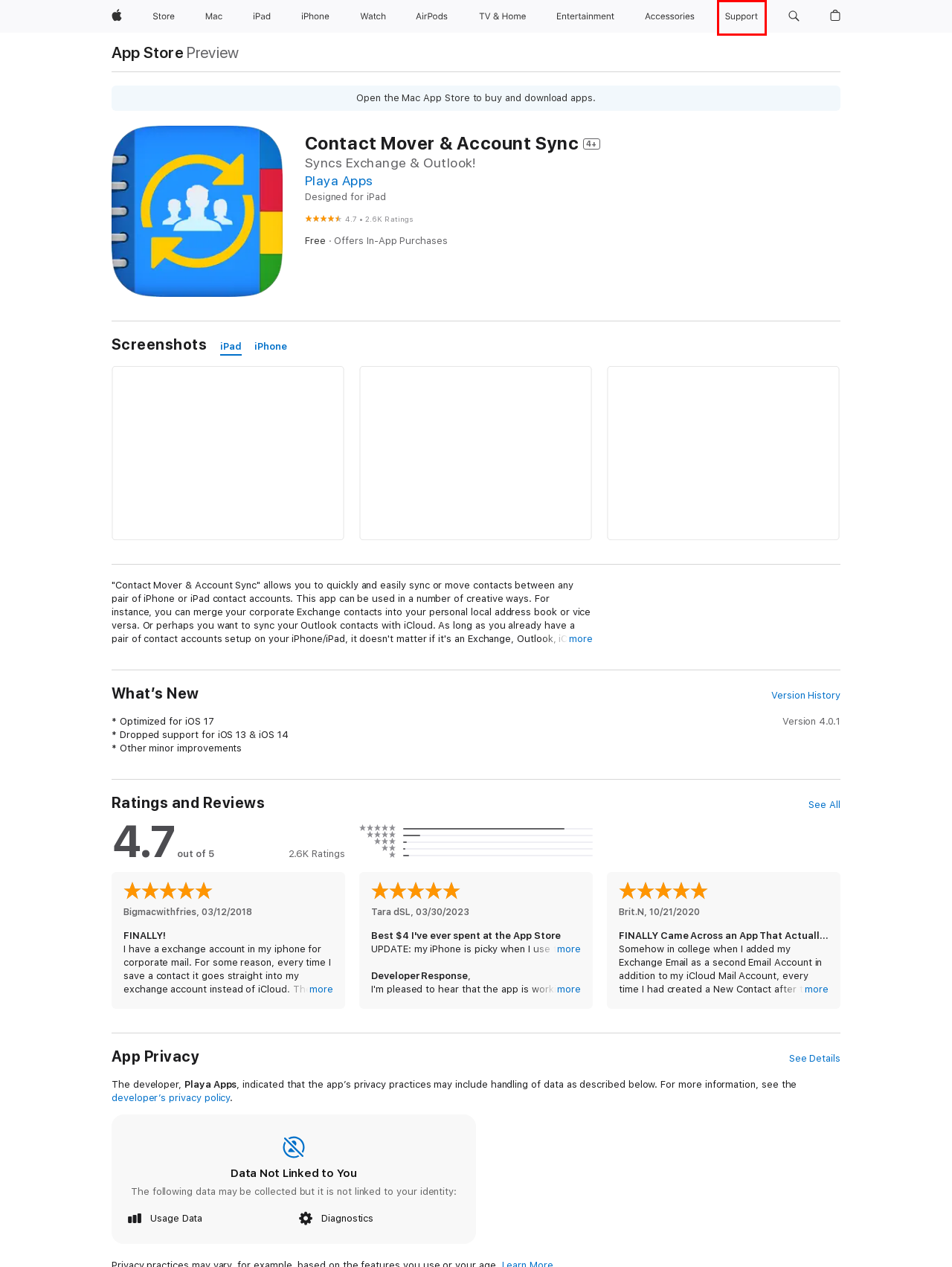You are given a screenshot of a webpage with a red rectangle bounding box around an element. Choose the best webpage description that matches the page after clicking the element in the bounding box. Here are the candidates:
A. Apple Store Search Results - Apple
B. Apple Store Online - Apple
C. Official Apple Support
D. Apple
E. Entertainment - Services - Apple
F. AirPods - Apple
G. Apple Accessories for Apple Watch, iPhone, iPad, Mac and Vision Pro - Apple
H. TV & Home - Apple

C